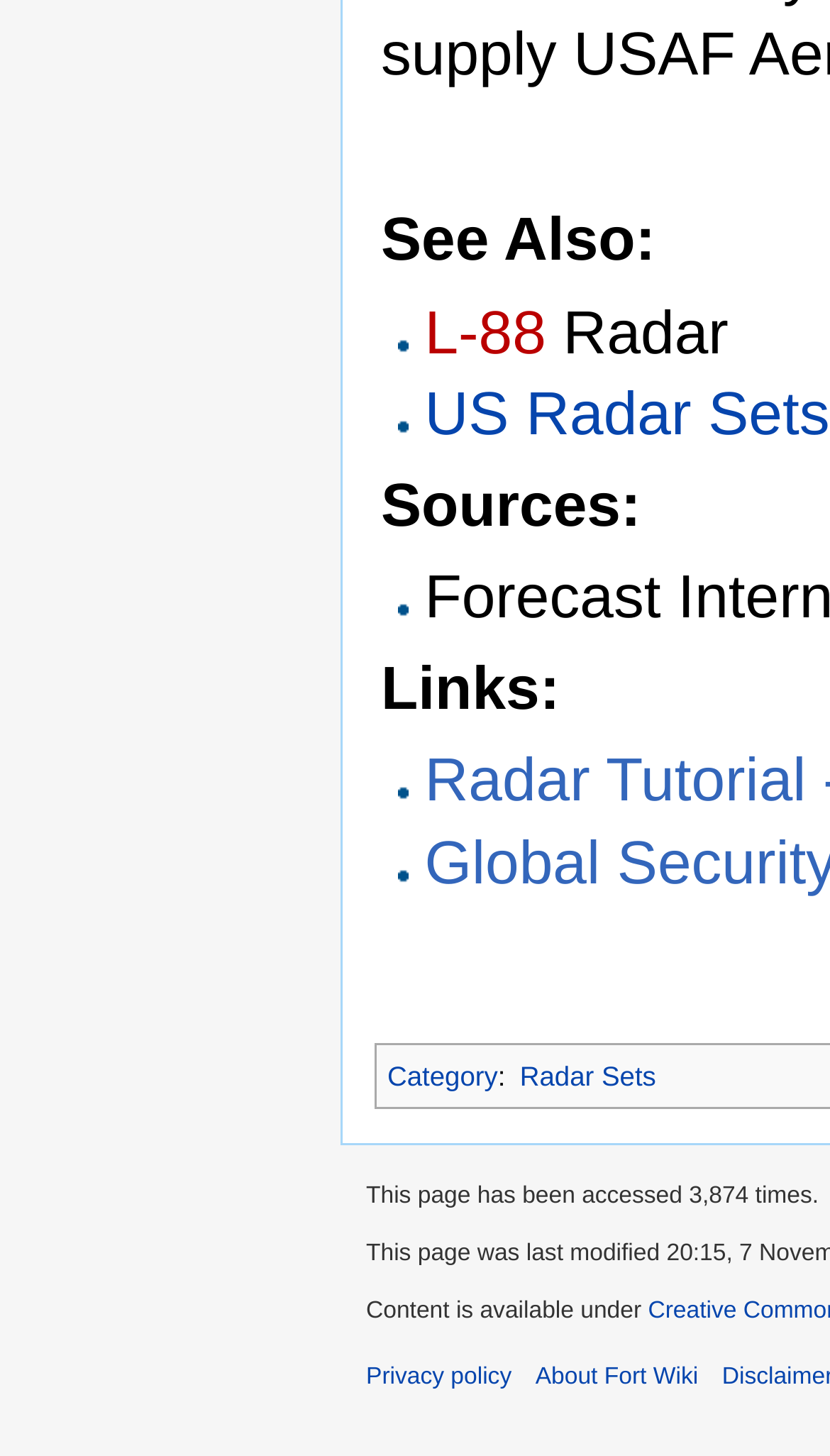Answer this question using a single word or a brief phrase:
What is the category of this page?

Radar Sets